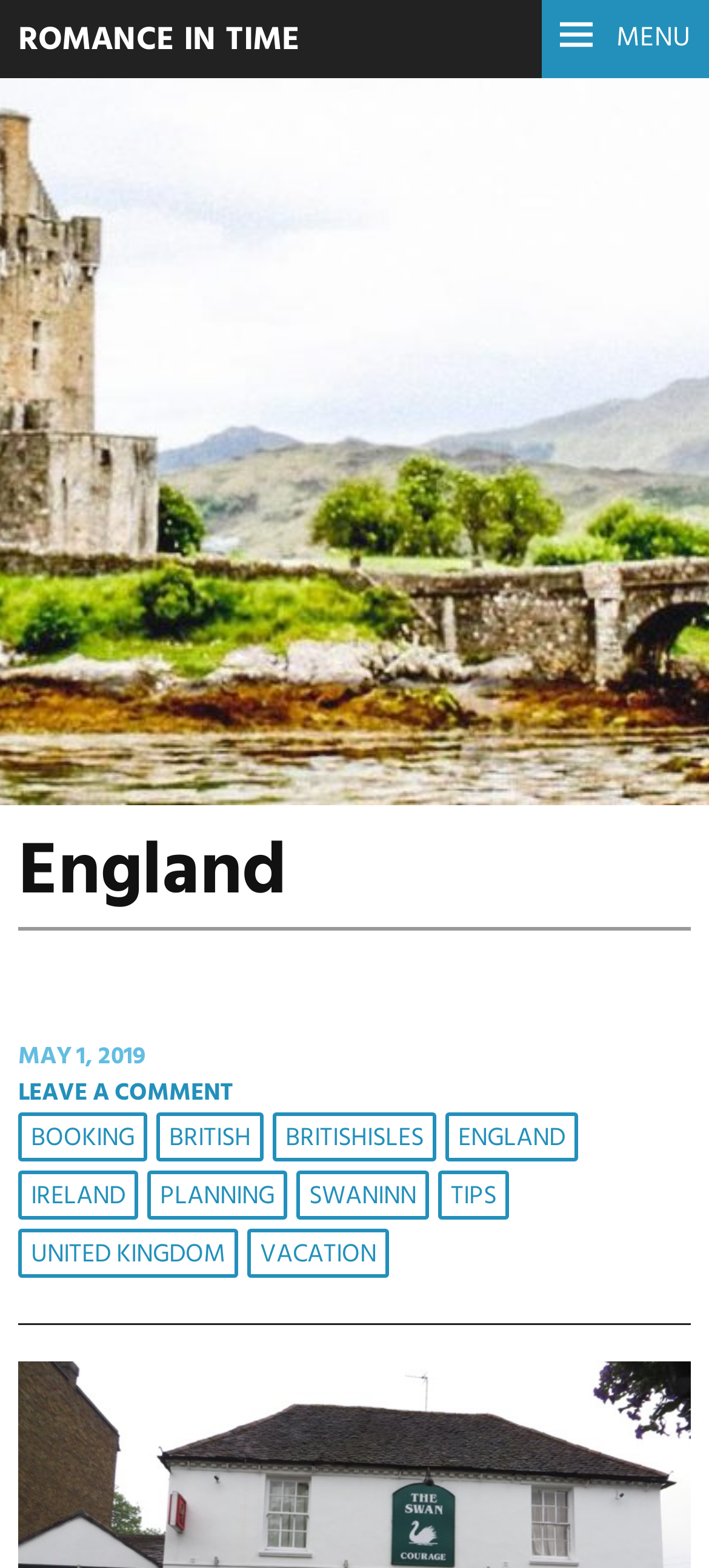Bounding box coordinates are to be given in the format (top-left x, top-left y, bottom-right x, bottom-right y). All values must be floating point numbers between 0 and 1. Provide the bounding box coordinate for the UI element described as: SwanInn

[0.418, 0.746, 0.605, 0.778]